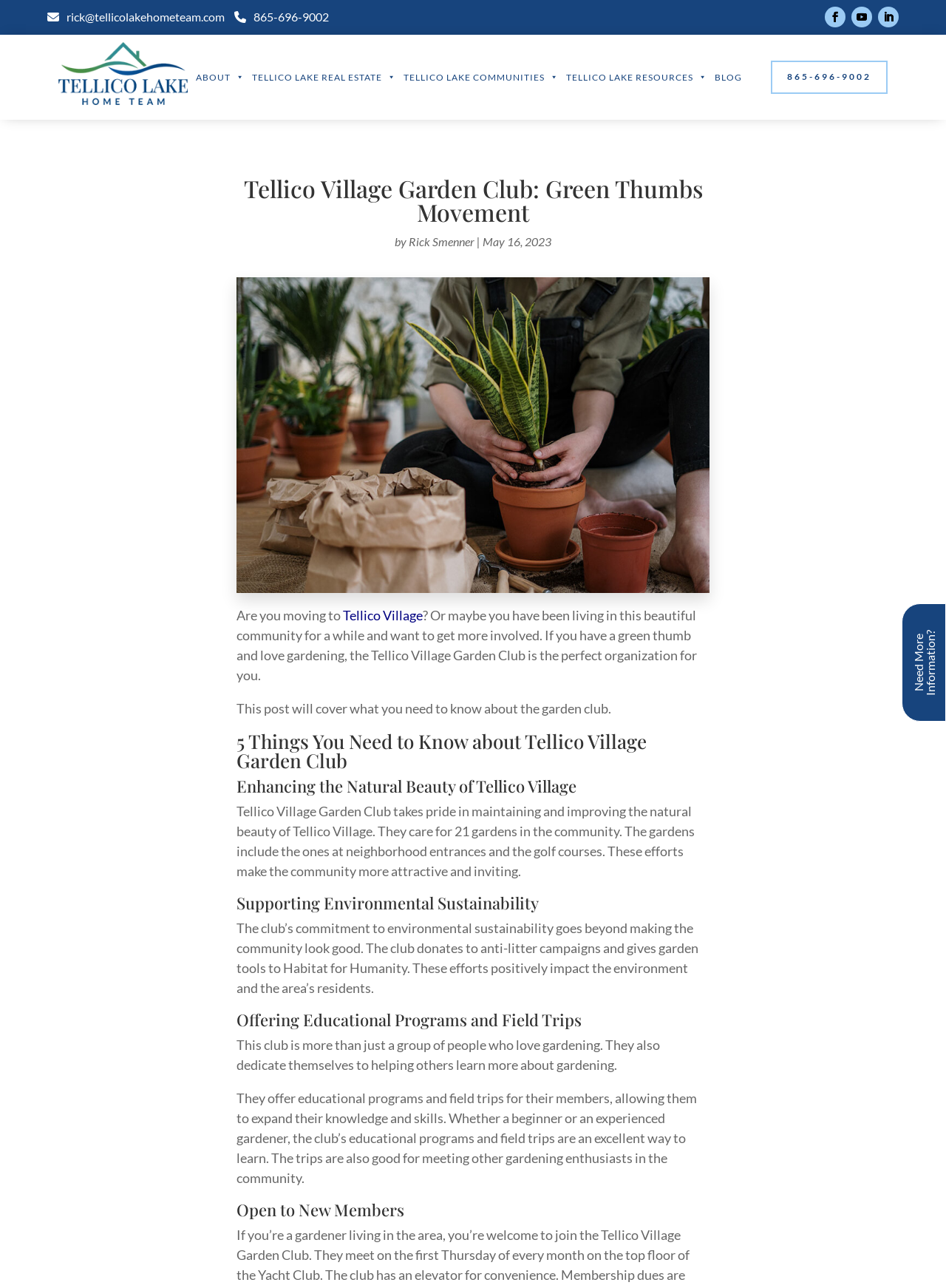Pinpoint the bounding box coordinates for the area that should be clicked to perform the following instruction: "Explore Tellico Lake Real Estate".

[0.267, 0.05, 0.419, 0.07]